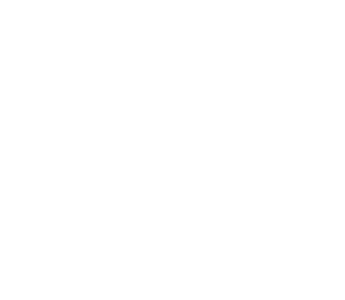Please answer the following question using a single word or phrase: 
Where is the French drain system located?

Vernon, NJ